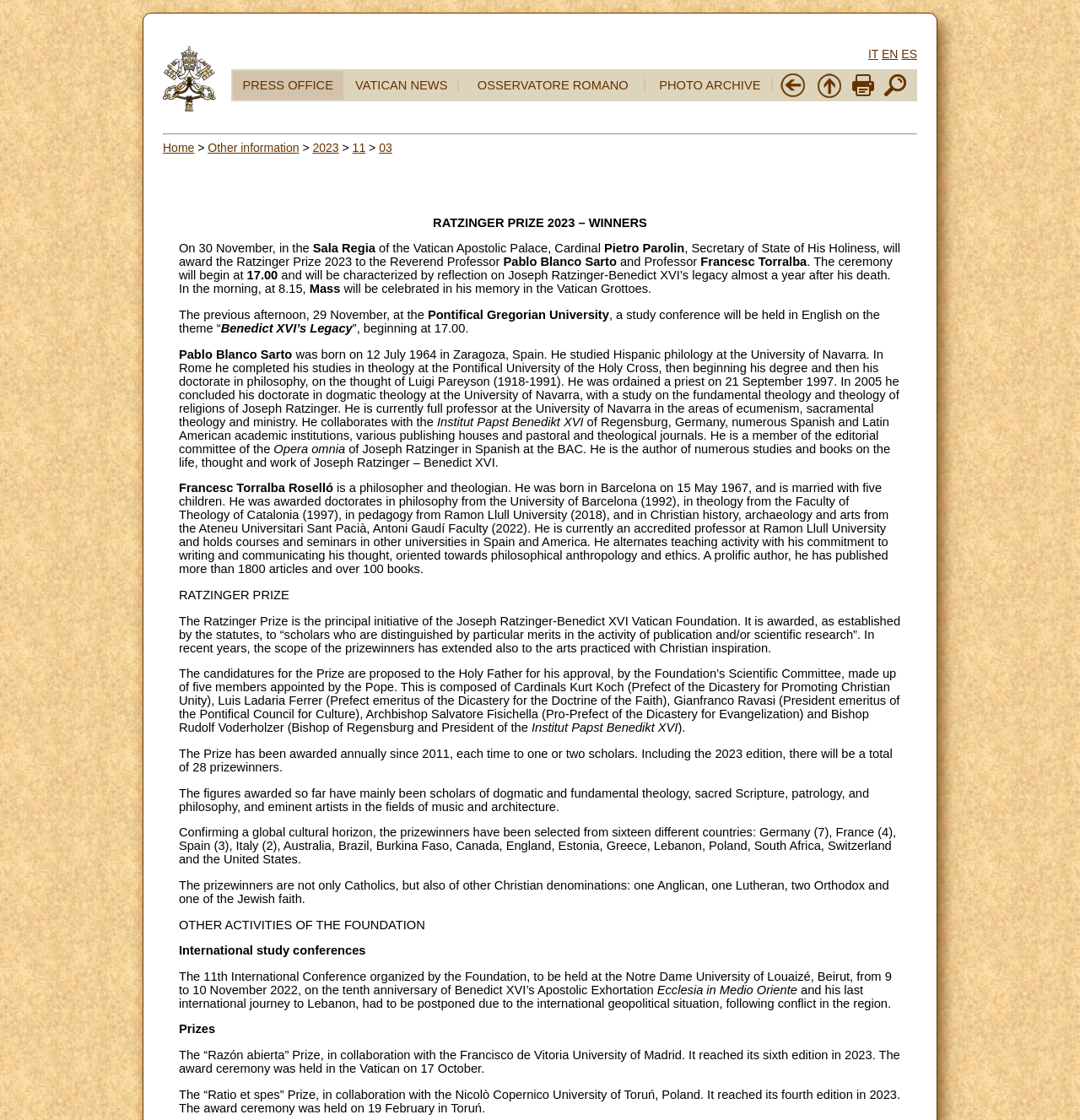Given the webpage screenshot and the description, determine the bounding box coordinates (top-left x, top-left y, bottom-right x, bottom-right y) that define the location of the UI element matching this description: Home

[0.151, 0.126, 0.18, 0.138]